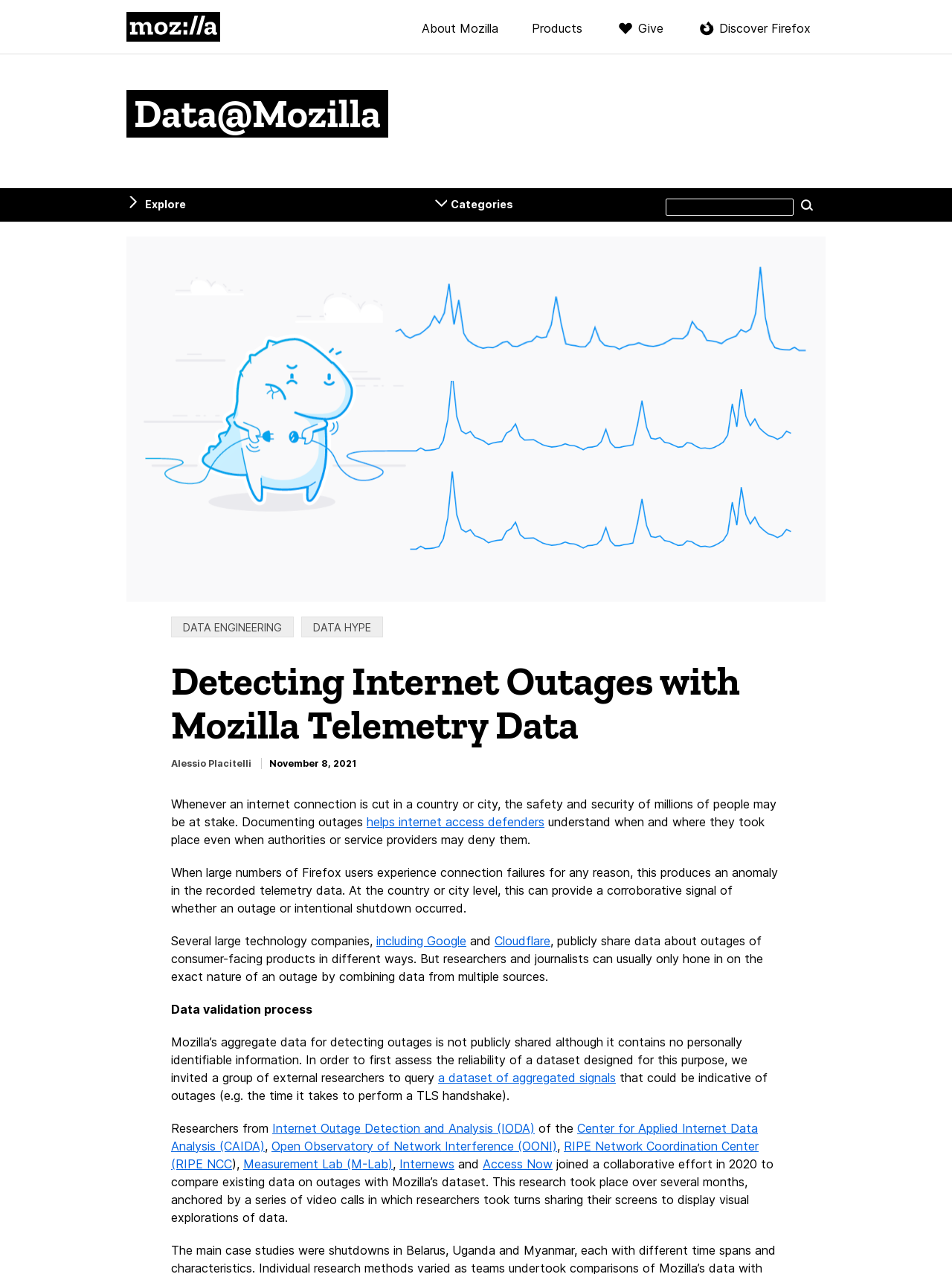What is the date of the article?
We need a detailed and exhaustive answer to the question. Please elaborate.

I found the date by looking at the time element which contains the text 'November 8, 2021'.